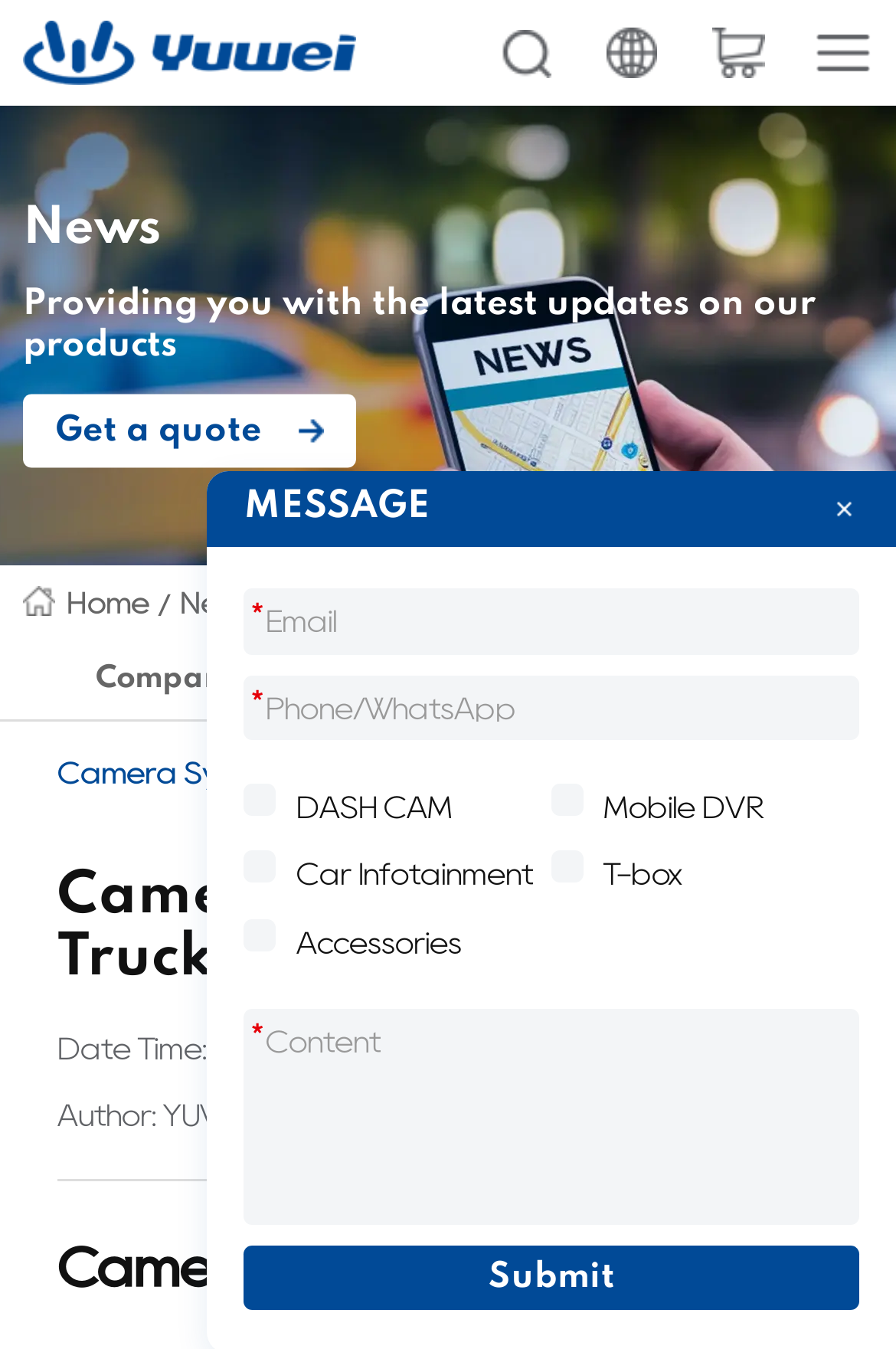Please answer the following question using a single word or phrase: 
What is the name of the company providing camera systems?

YUWEI